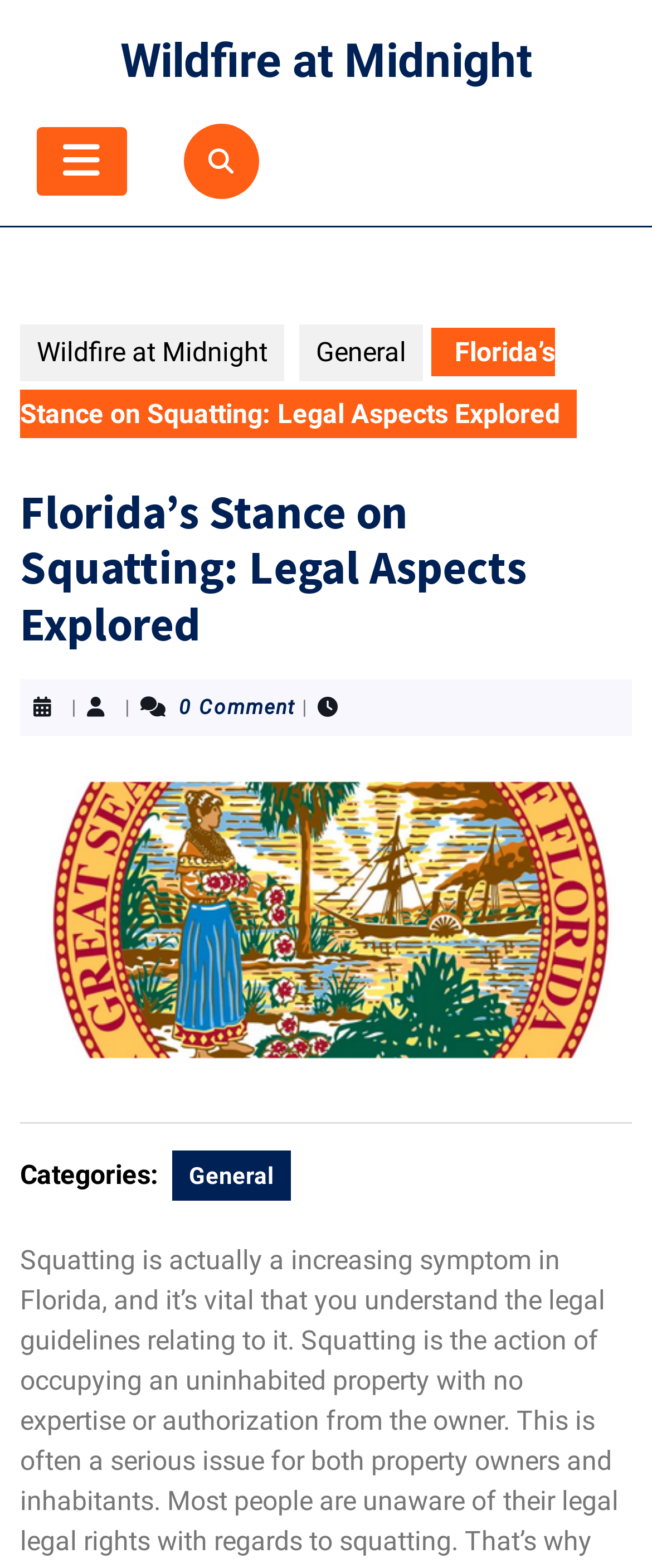Based on what you see in the screenshot, provide a thorough answer to this question: What is the orientation of the separator below the post thumbnail?

I found the answer by looking at the separator element with the orientation attribute set to 'horizontal' below the post thumbnail image on the webpage.